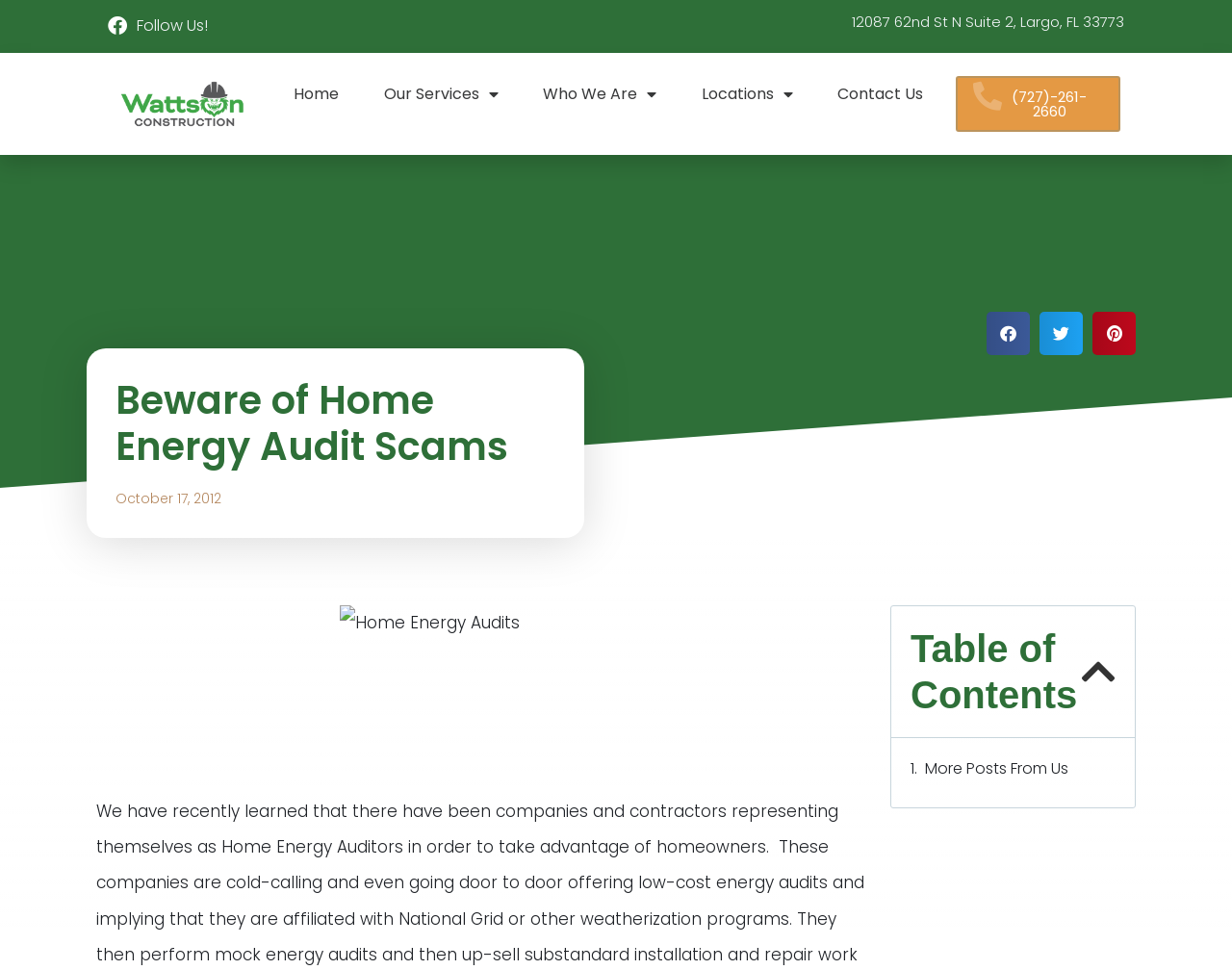Show me the bounding box coordinates of the clickable region to achieve the task as per the instruction: "Click on the 'Home' link".

[0.22, 0.076, 0.293, 0.118]